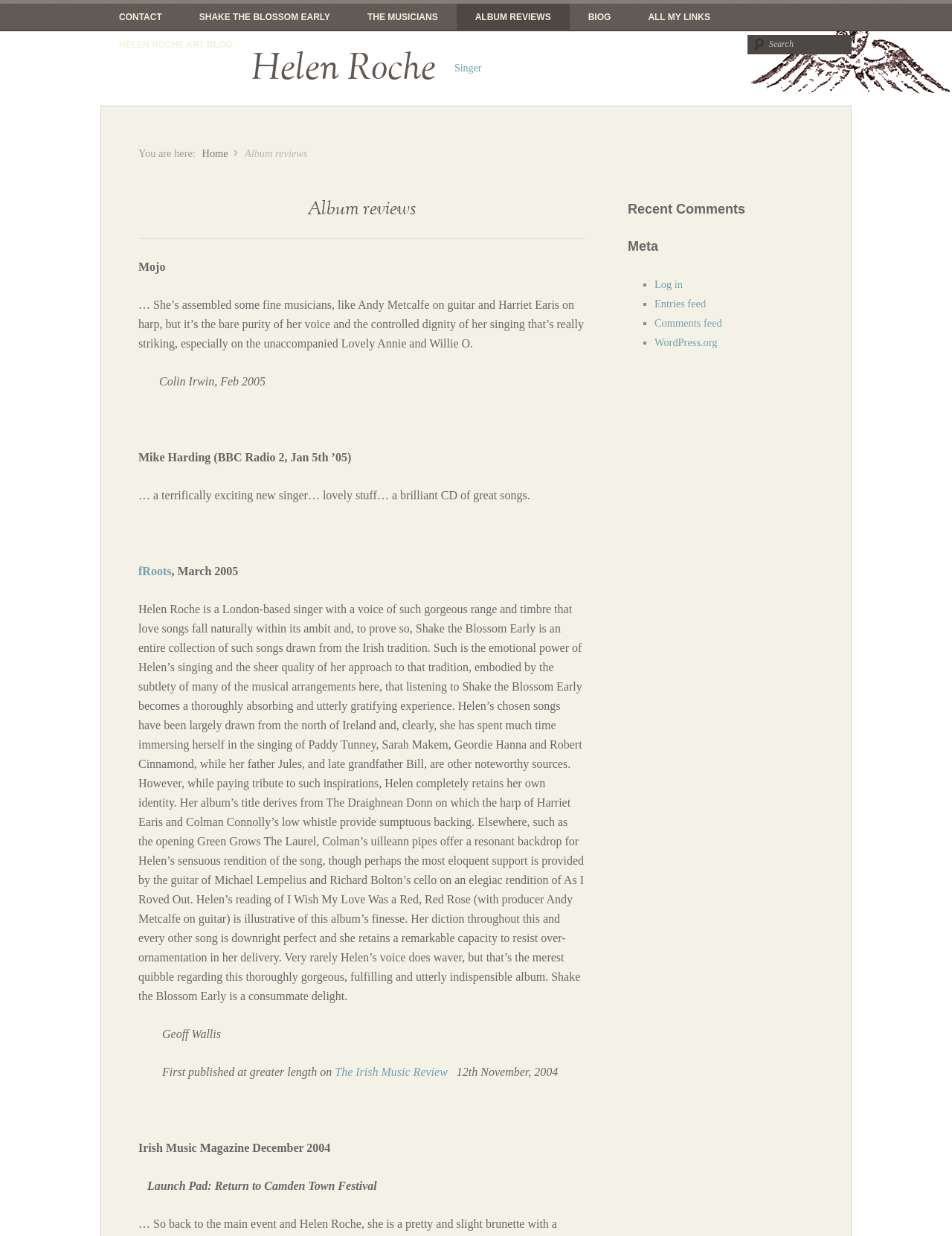Answer the question below using just one word or a short phrase: 
What is the title of the album reviewed?

Shake the Blossom Early